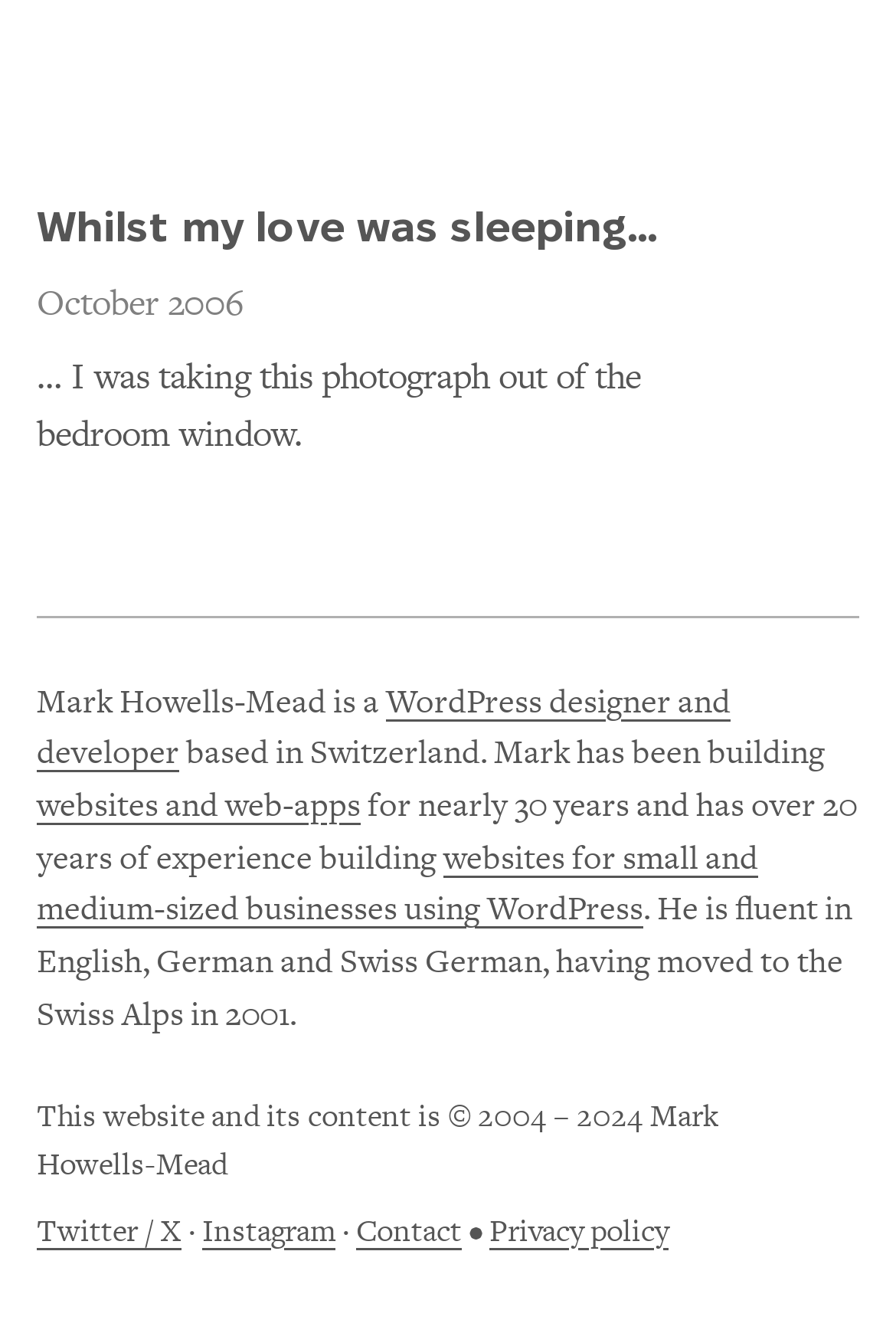Please give a concise answer to this question using a single word or phrase: 
How many years of experience does Mark Howells-Mead have in building websites?

over 20 years